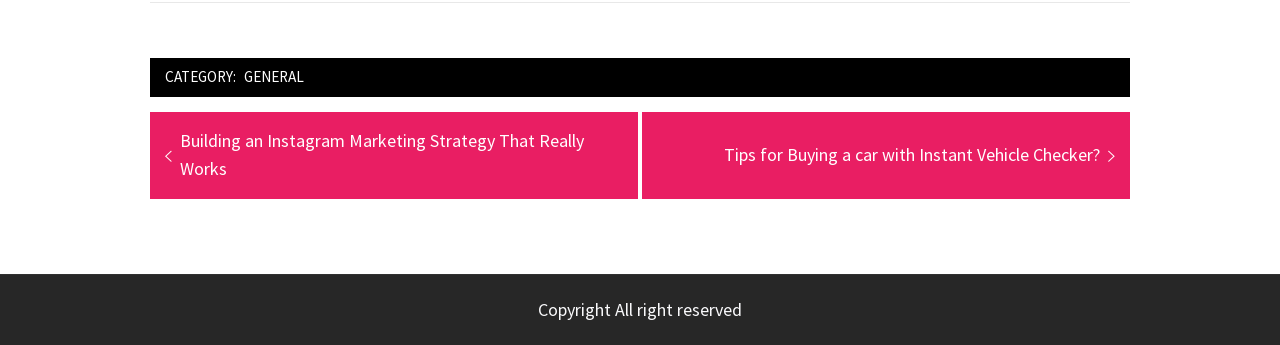Respond to the following question using a concise word or phrase: 
How many navigation links are present in the webpage?

2